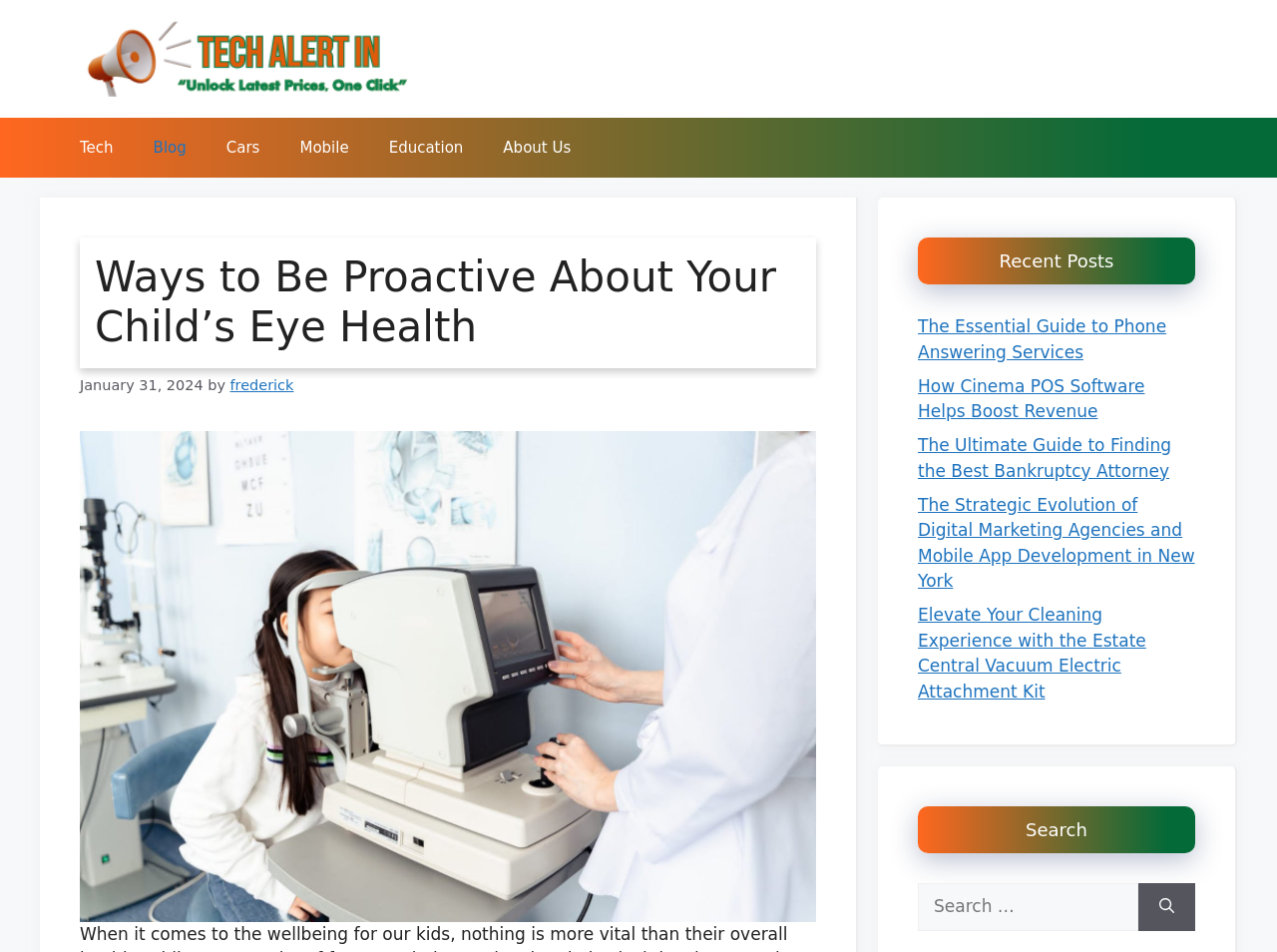Offer a detailed explanation of the webpage layout and contents.

This webpage is about child eye health, with a focus on proactive measures. At the top, there is a banner with the site's name, "TechAlertin.Com", accompanied by an image. Below the banner, a navigation menu with six links is situated: "Tech", "Blog", "Cars", "Mobile", "Education", and "About Us".

The main content area is divided into two sections. On the left, there is a header section with a heading that reads "Ways to Be Proactive About Your Child’s Eye Health". Below the heading, there is a time stamp indicating the article was published on January 31, 2024, followed by the author's name, "frederick". A large figure or image takes up most of the space in this section.

On the right side, there is a complementary section with three main components. The top section is headed "Recent Posts" and lists five links to recent articles on various topics, including phone answering services, cinema POS software, bankruptcy attorneys, digital marketing agencies, and cleaning equipment. Below this section, there is a search function with a heading, a text input field, and a "Search" button.

Overall, the webpage has a clear structure, with a prominent header section and a separate area for recent posts and search functionality.